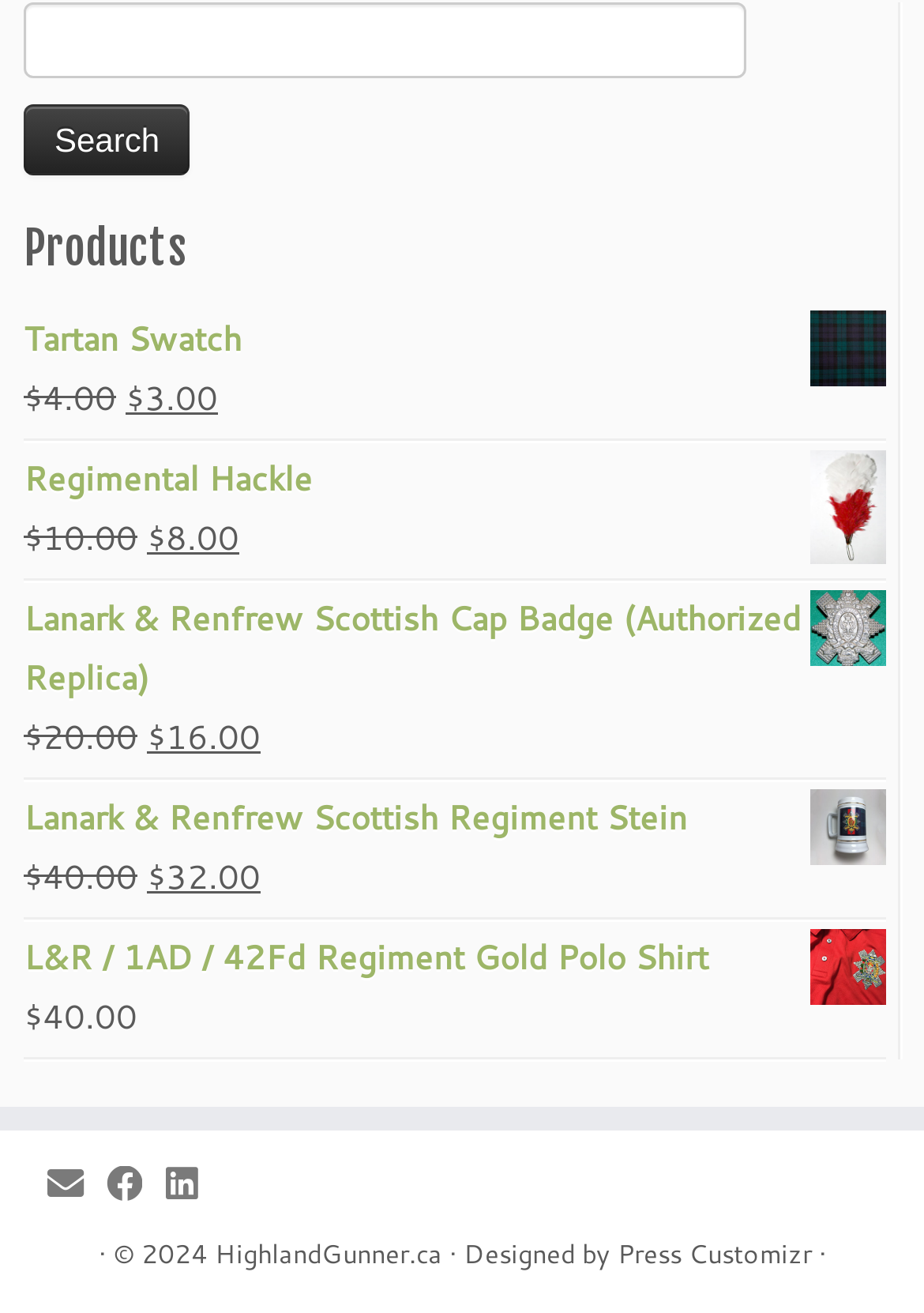Locate the UI element that matches the description parent_node: Search for: value="Search" in the webpage screenshot. Return the bounding box coordinates in the format (top-left x, top-left y, bottom-right x, bottom-right y), with values ranging from 0 to 1.

[0.026, 0.08, 0.206, 0.134]